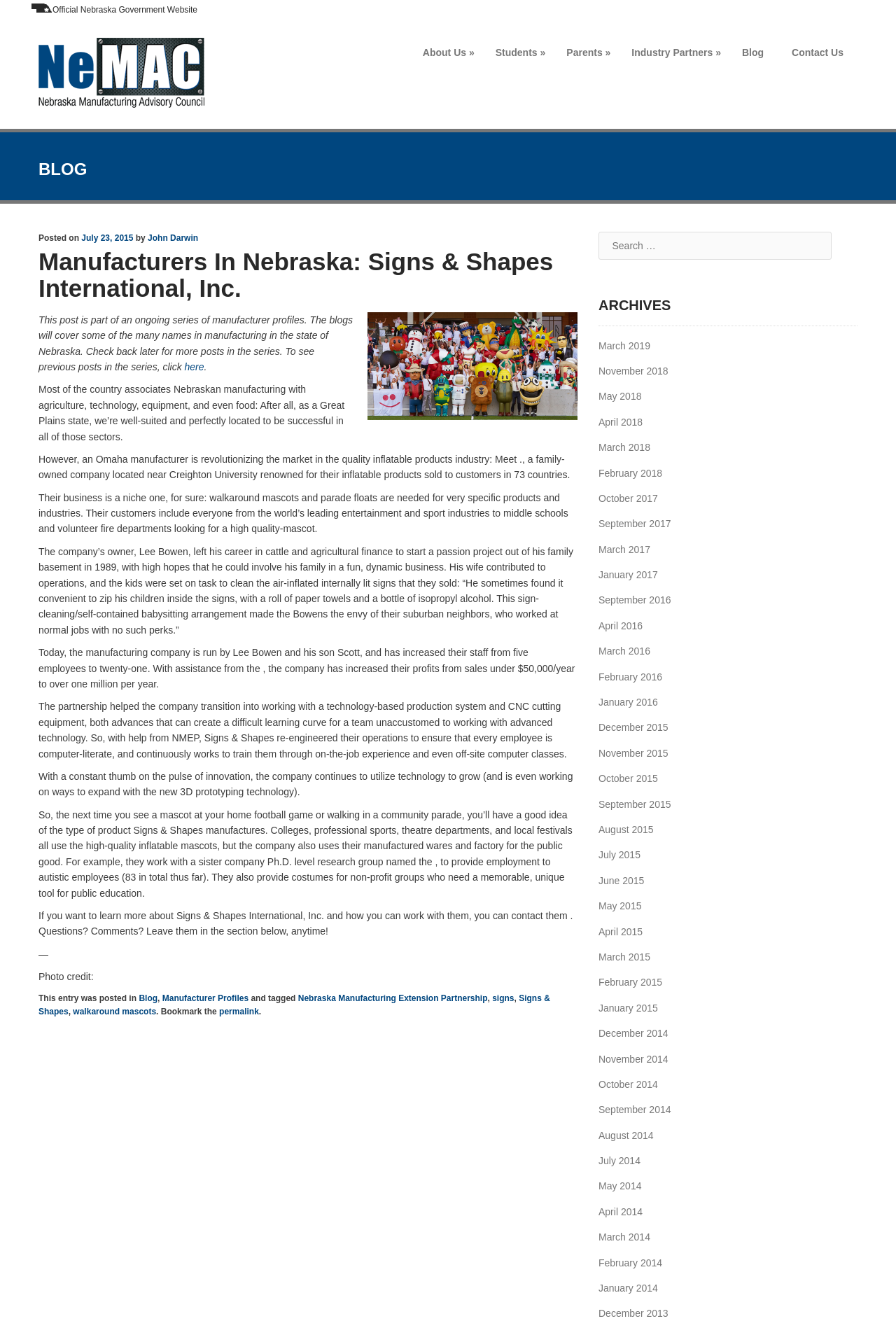Give an extensive and precise description of the webpage.

This webpage is about a manufacturer profile series in Nebraska, specifically featuring Signs & Shapes International, Inc. At the top, there is an official Nebraska government website logo and a heading with a link to the Nebraska Manufacturing Advisory Council. Below that, there are several links to different sections of the website, including "About Us", "Students", "Parents", "Industry Partners", "Blog", and "Contact Us".

The main content of the page is an article about Signs & Shapes International, Inc., a family-owned company that manufactures high-quality inflatable products, such as walkaround mascots and parade floats. The article describes the company's history, its transition to using technology-based production systems, and its commitment to innovation and community involvement.

The article is divided into several sections, each with a heading and a block of text. There are also several images, including a photo of the company's products and a logo. At the bottom of the page, there is a footer section with links to related categories and tags, as well as a search bar and an archives section with links to previous blog posts.

On the right side of the page, there is a sidebar with a search bar, an archives section, and a list of links to previous blog posts organized by month and year.